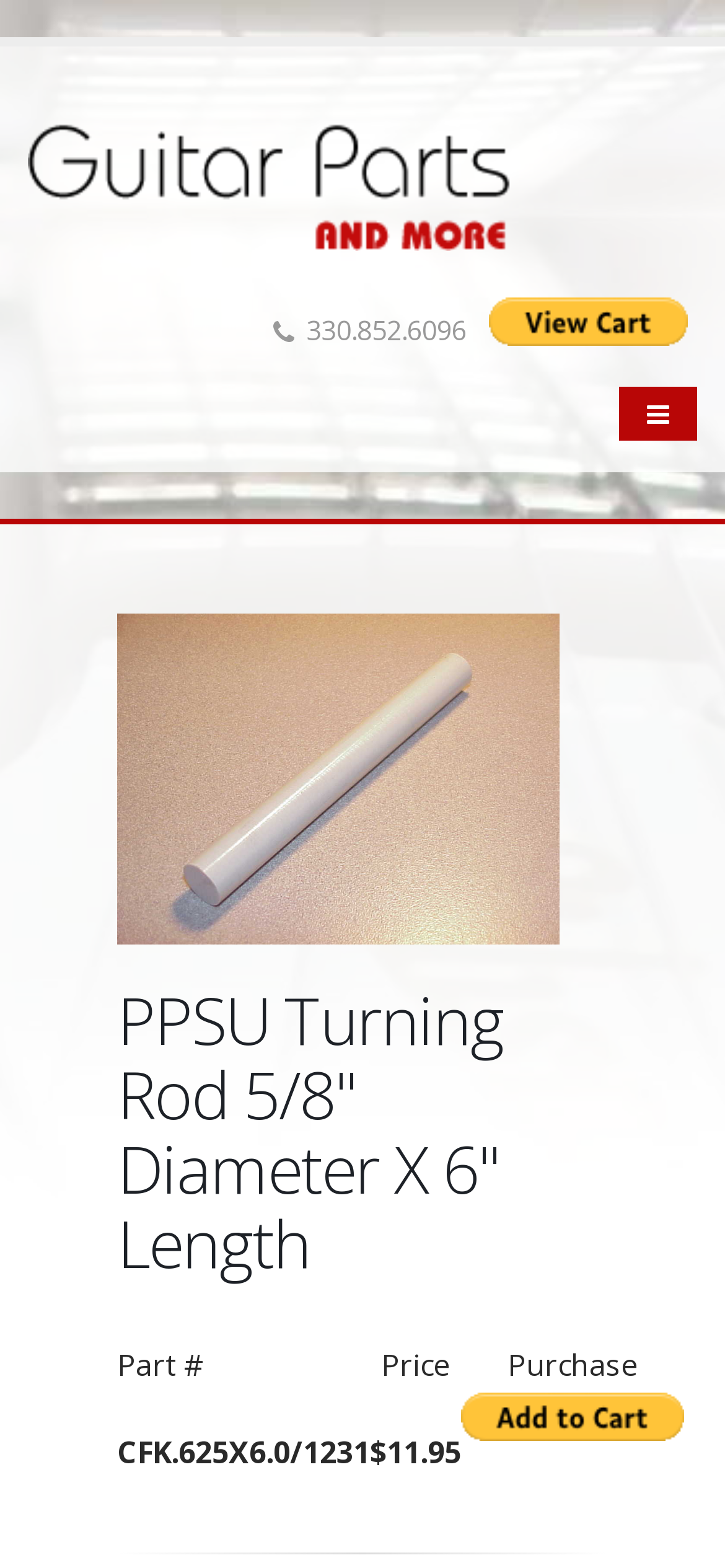Describe every aspect of the webpage in a detailed manner.

This webpage appears to be a product page for a PPSU turning rod. At the top left, there is a logo for "Guitar Parts and More" accompanied by an image. Below the logo, there is a phone number "330.852.6096" displayed prominently. To the right of the phone number, there is a PayPal button with the text "PayPal - The safer, easier way to pay online!".

Further down the page, there is a heading that matches the title "PPSU Turning Rod 5/8" Diameter X 6" Length". Below the heading, there is a table with three columns labeled "Part #", "Price", and "Purchase". The table has two rows, with the first row containing the part number "CFK.625X6.0/1231", the price "$11.95", and a PayPal button in the "Purchase" column. The second row is empty.

At the bottom of the page, there is a horizontal separator line. There is also a small icon button with a font awesome icon "\uf0c9" located at the bottom right corner of the page.